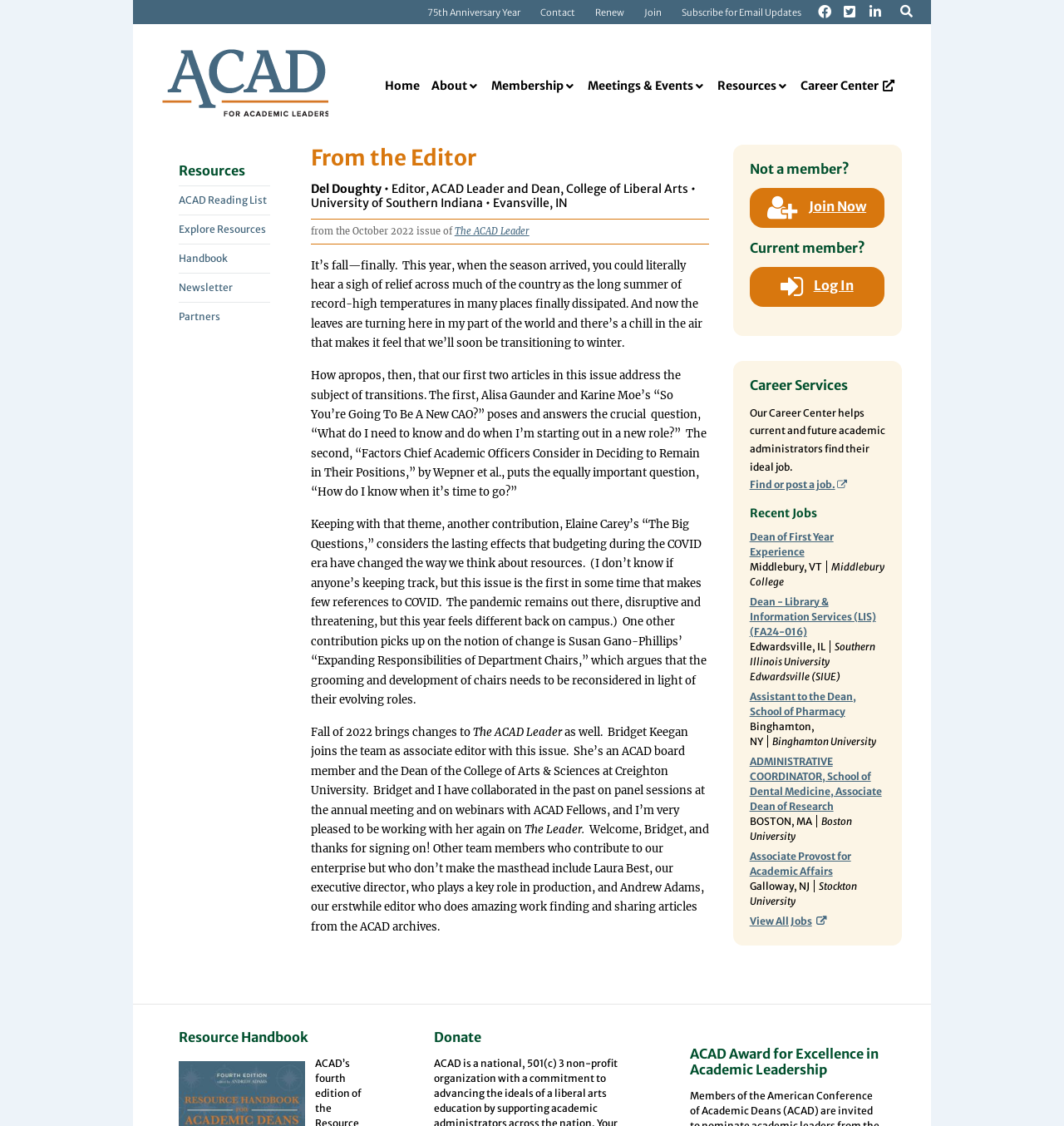What is the role of Bridget Keegan in The ACAD Leader?
Please use the image to provide a one-word or short phrase answer.

Associate Editor